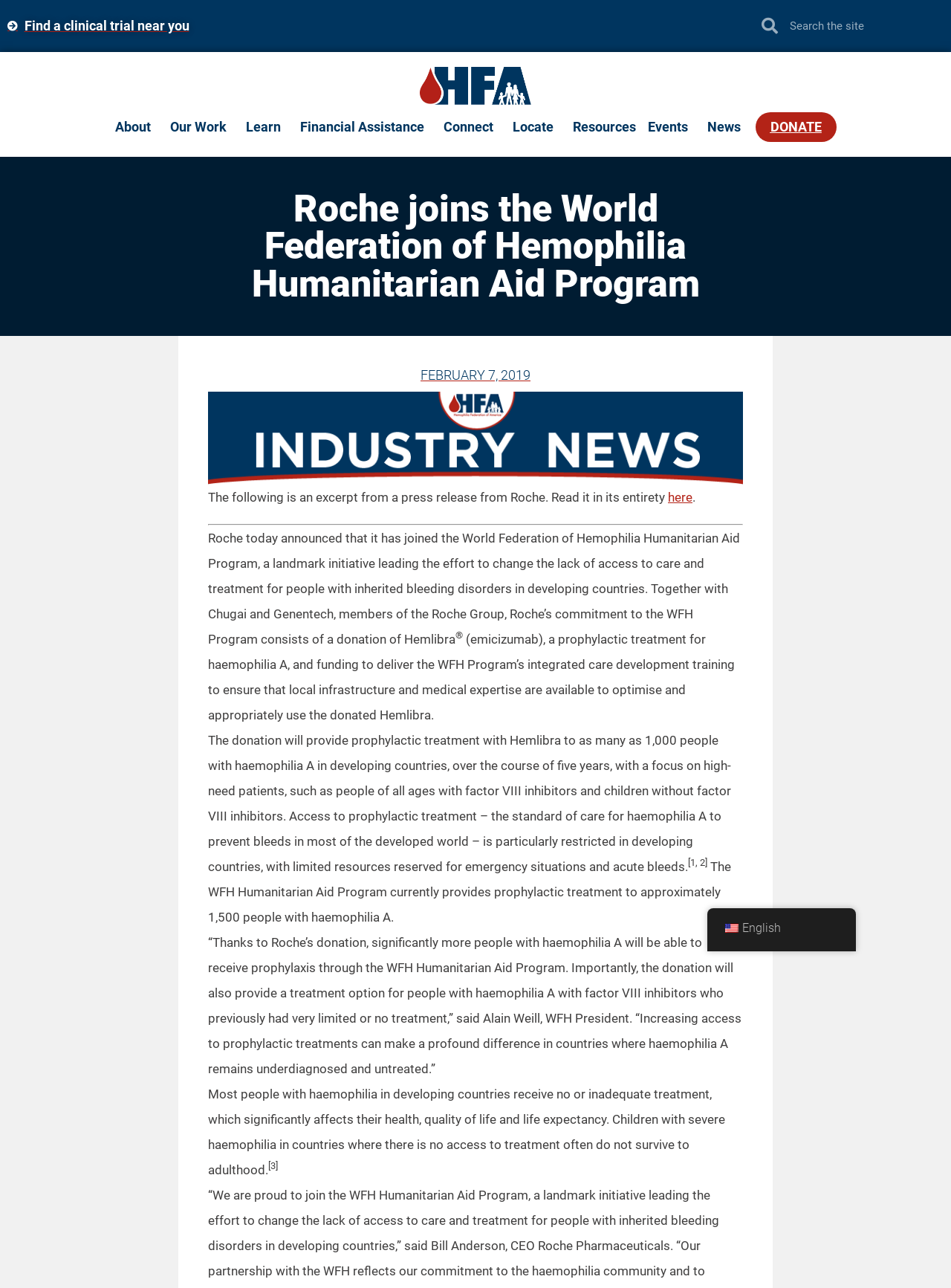What is the current number of people receiving prophylactic treatment?
Offer a detailed and full explanation in response to the question.

According to the webpage, the WFH Humanitarian Aid Program currently provides prophylactic treatment to approximately 1,500 people with haemophilia A.